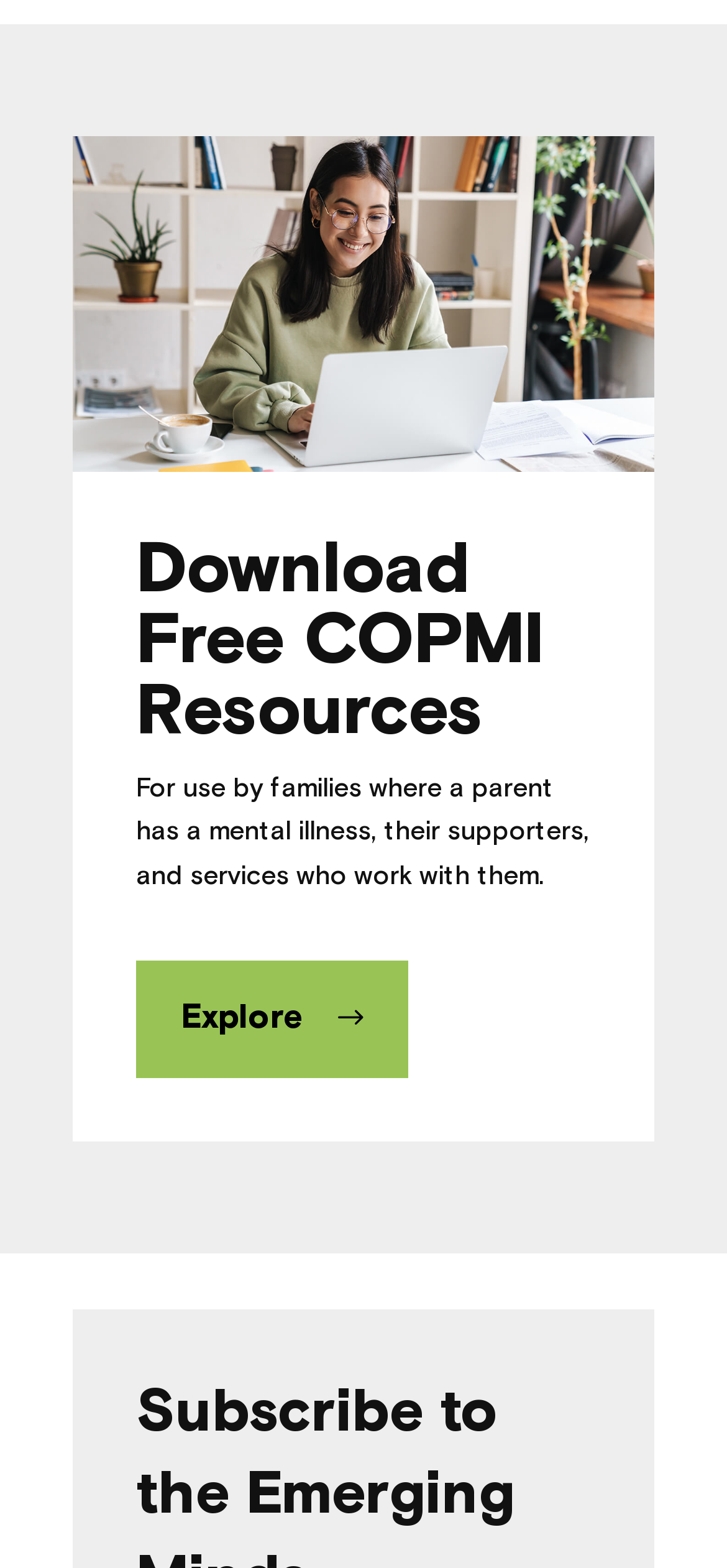Please identify the bounding box coordinates of the element that needs to be clicked to perform the following instruction: "Tweet this".

None